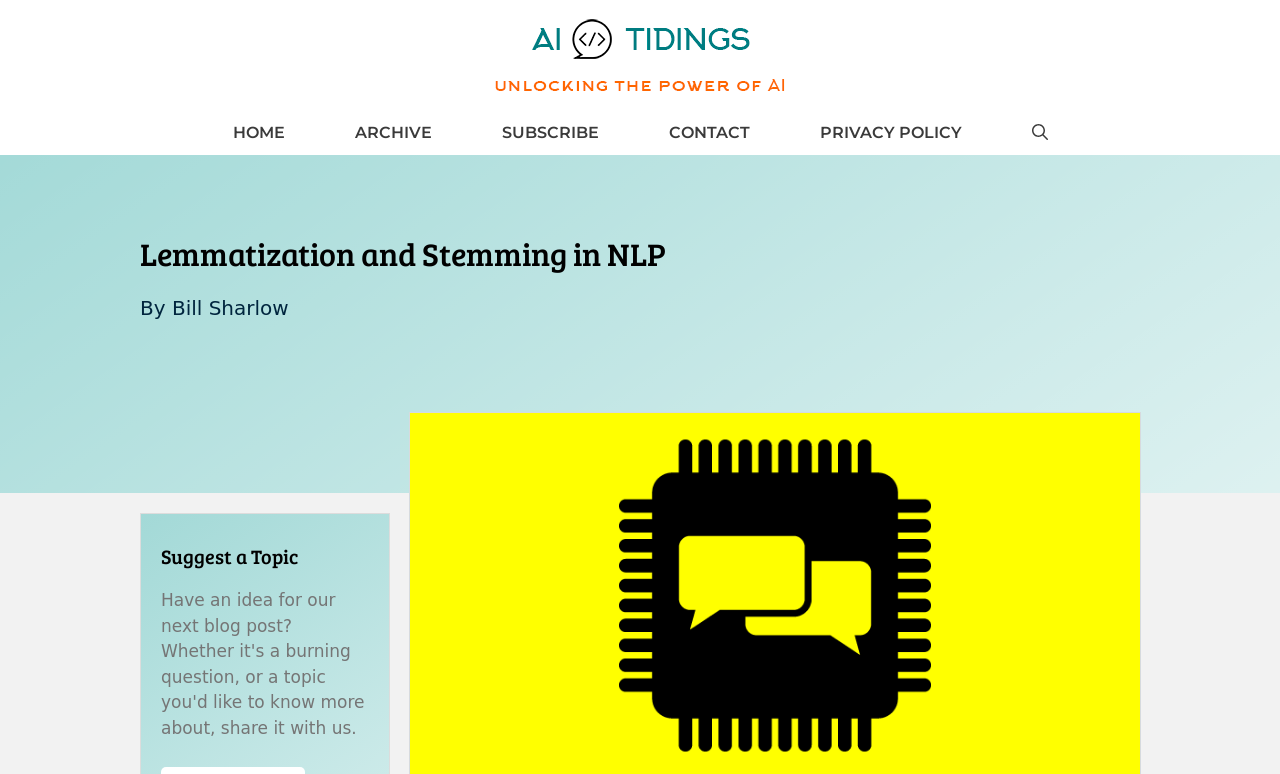Provide a brief response to the question below using one word or phrase:
How many headings are there?

2